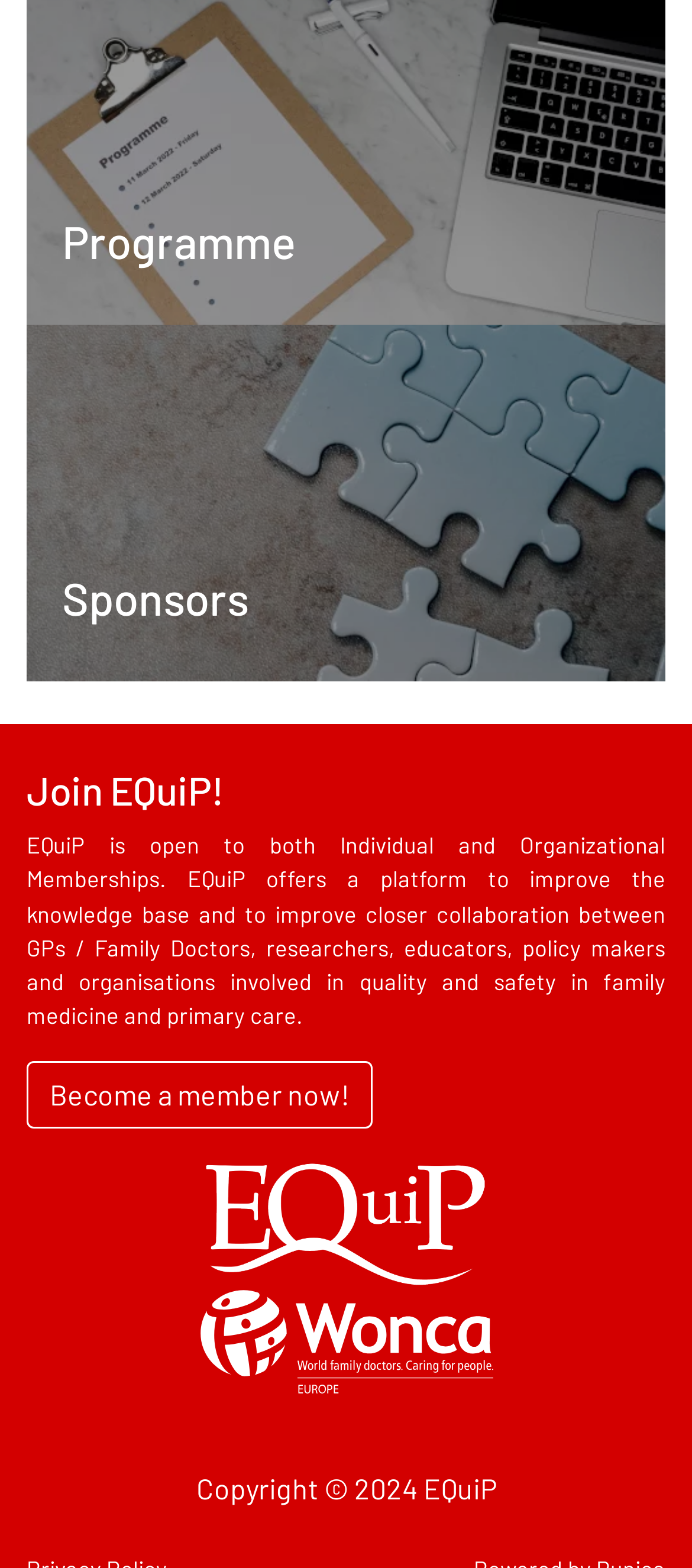Identify the bounding box coordinates for the UI element described as follows: title="Visit EQuiP Website". Use the format (top-left x, top-left y, bottom-right x, bottom-right y) and ensure all values are floating point numbers between 0 and 1.

[0.288, 0.769, 0.712, 0.787]